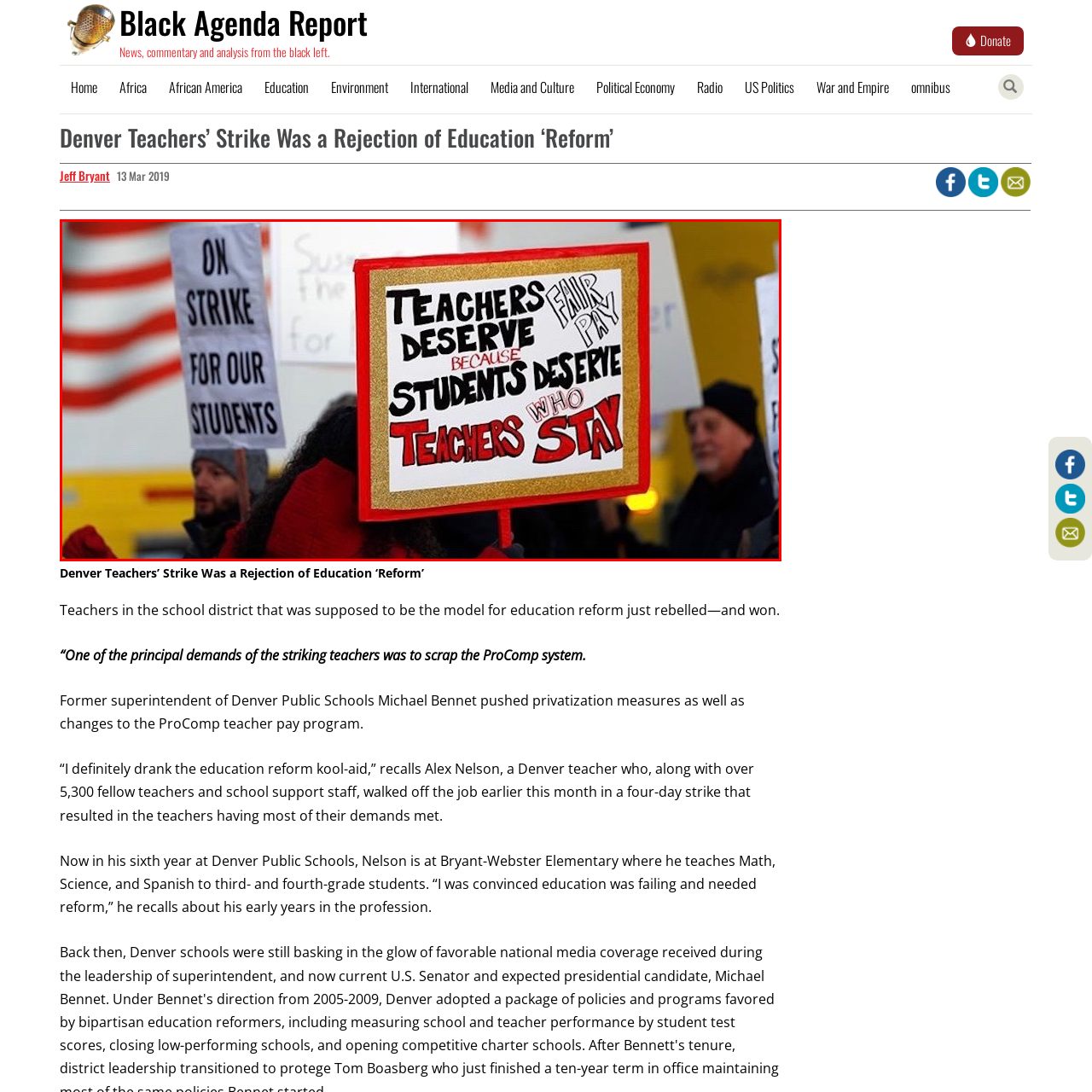Examine the section enclosed by the red box and give a brief answer to the question: What is the collective effort of the educators?

Advocating for better working conditions